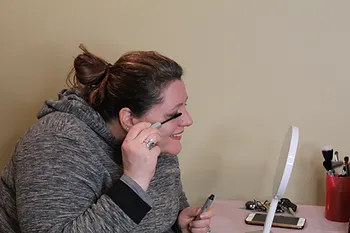Please reply to the following question with a single word or a short phrase:
What is the woman applying?

Mascara